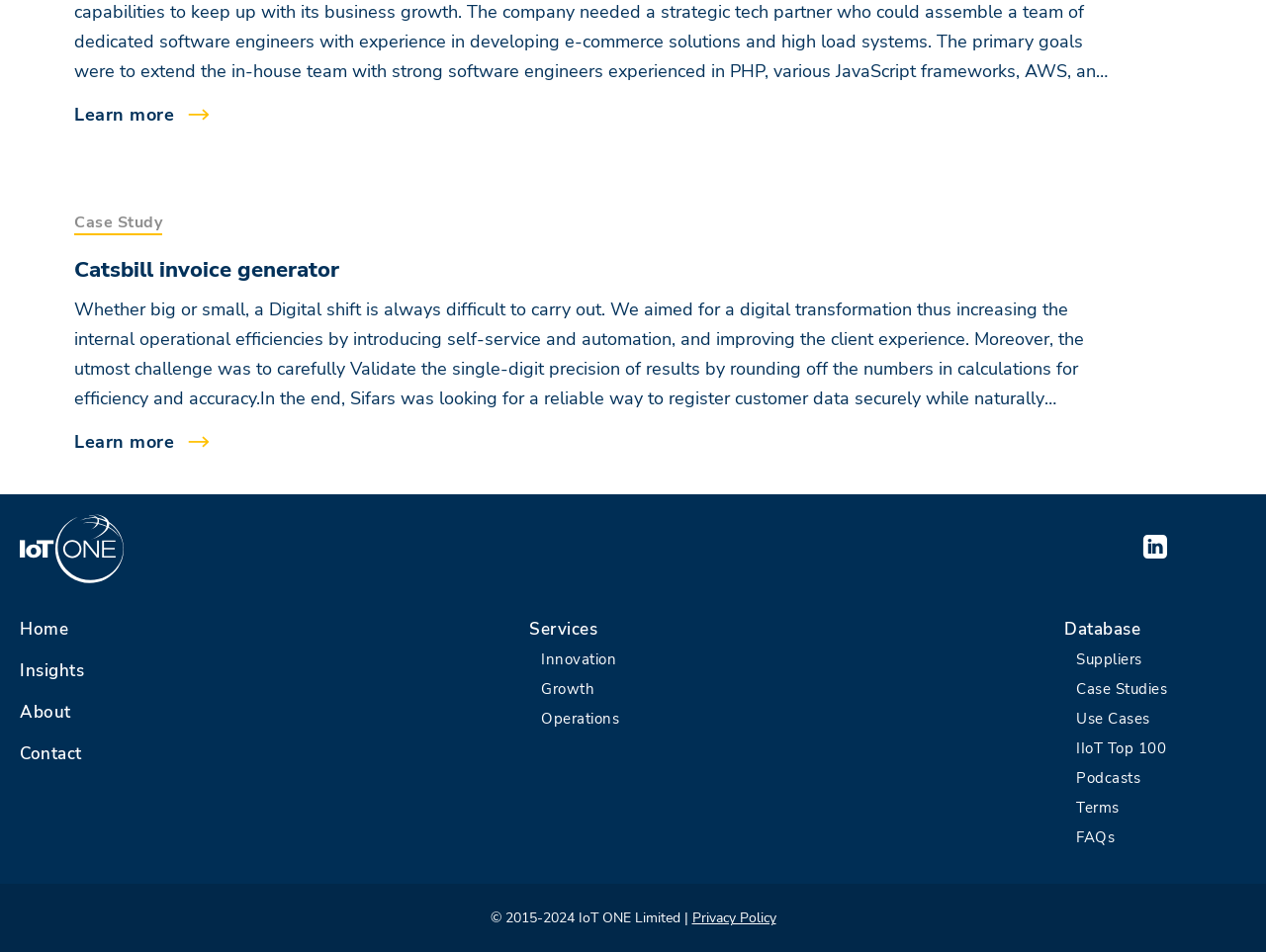Give a one-word or one-phrase response to the question:
What is the last link in the footer section?

FAQs